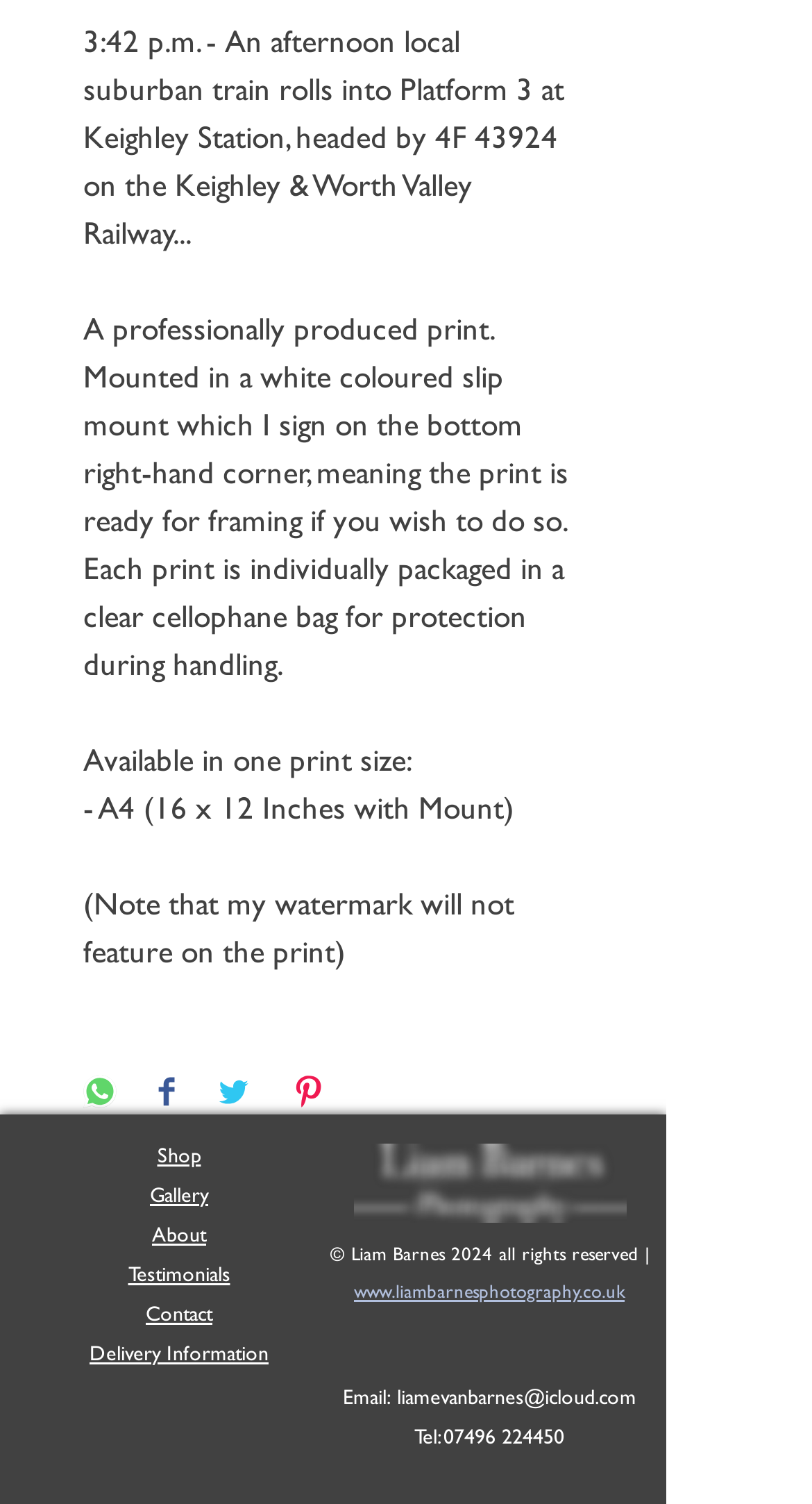Find the bounding box coordinates for the HTML element specified by: "title="34.8 Alphabetized Reference"".

None